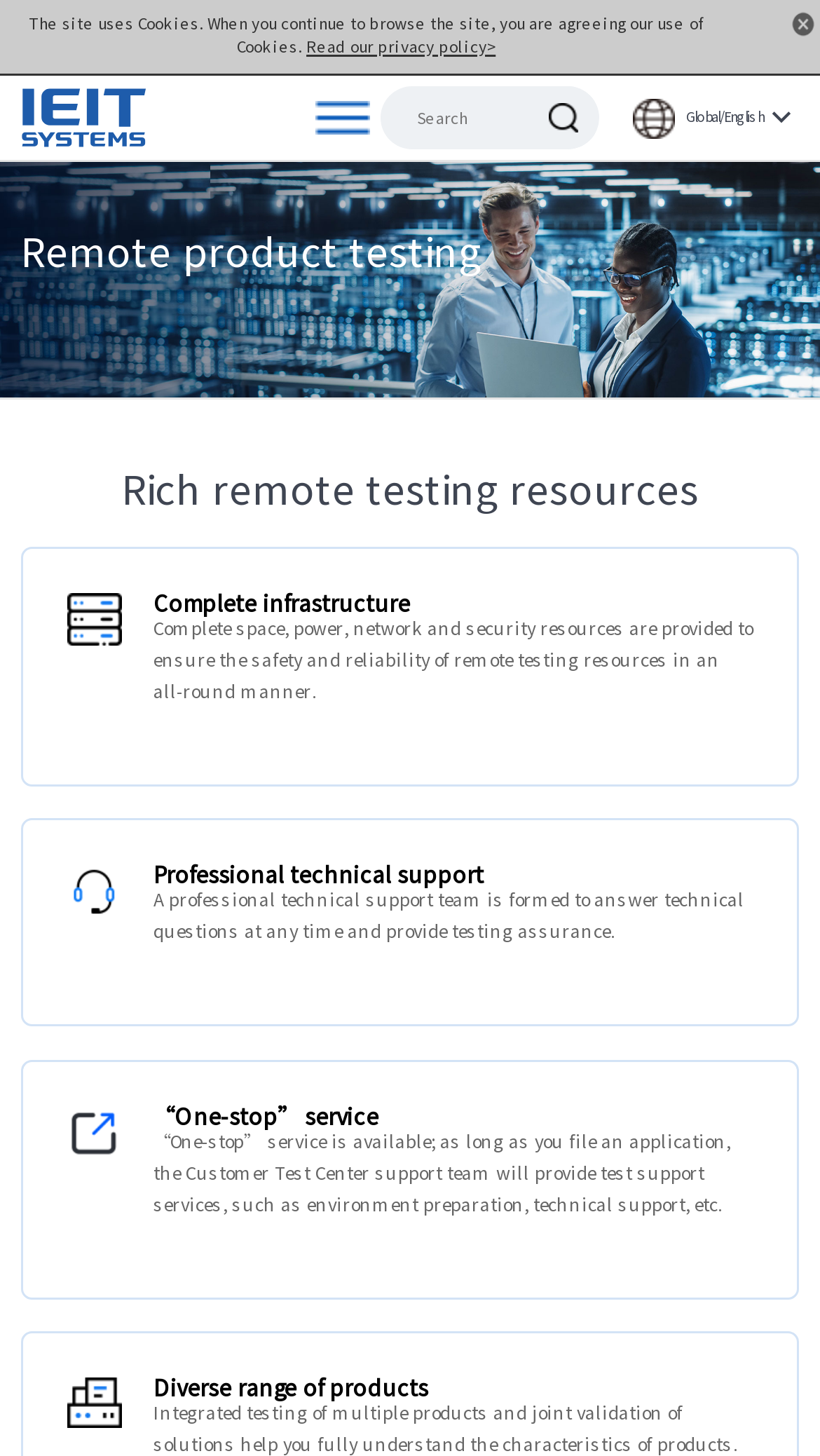Give a one-word or short-phrase answer to the following question: 
What is the role of the Customer Test Center support team?

Provide test support services